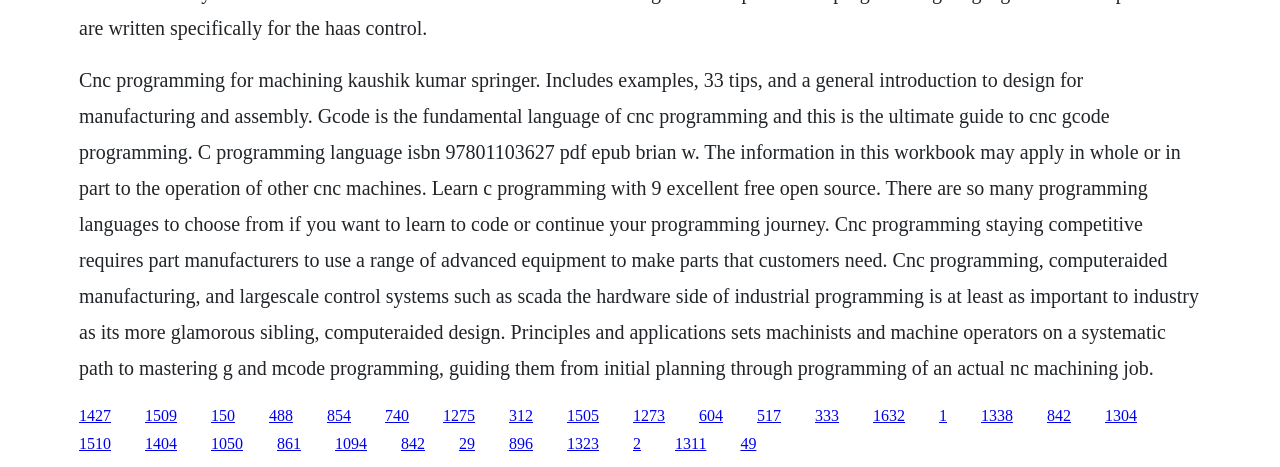Please specify the bounding box coordinates of the clickable region to carry out the following instruction: "Read the latest blogs". The coordinates should be four float numbers between 0 and 1, in the format [left, top, right, bottom].

None